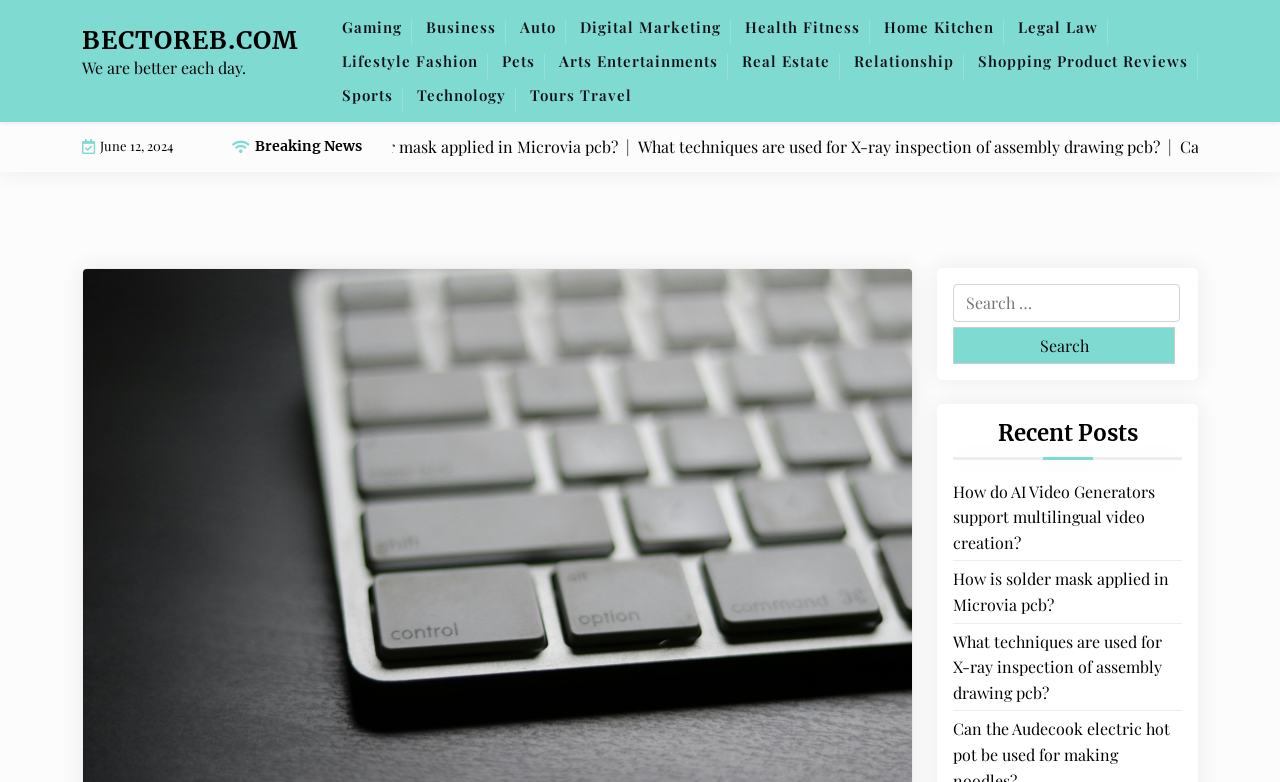Find and indicate the bounding box coordinates of the region you should select to follow the given instruction: "Click on Business link".

[0.325, 0.013, 0.395, 0.056]